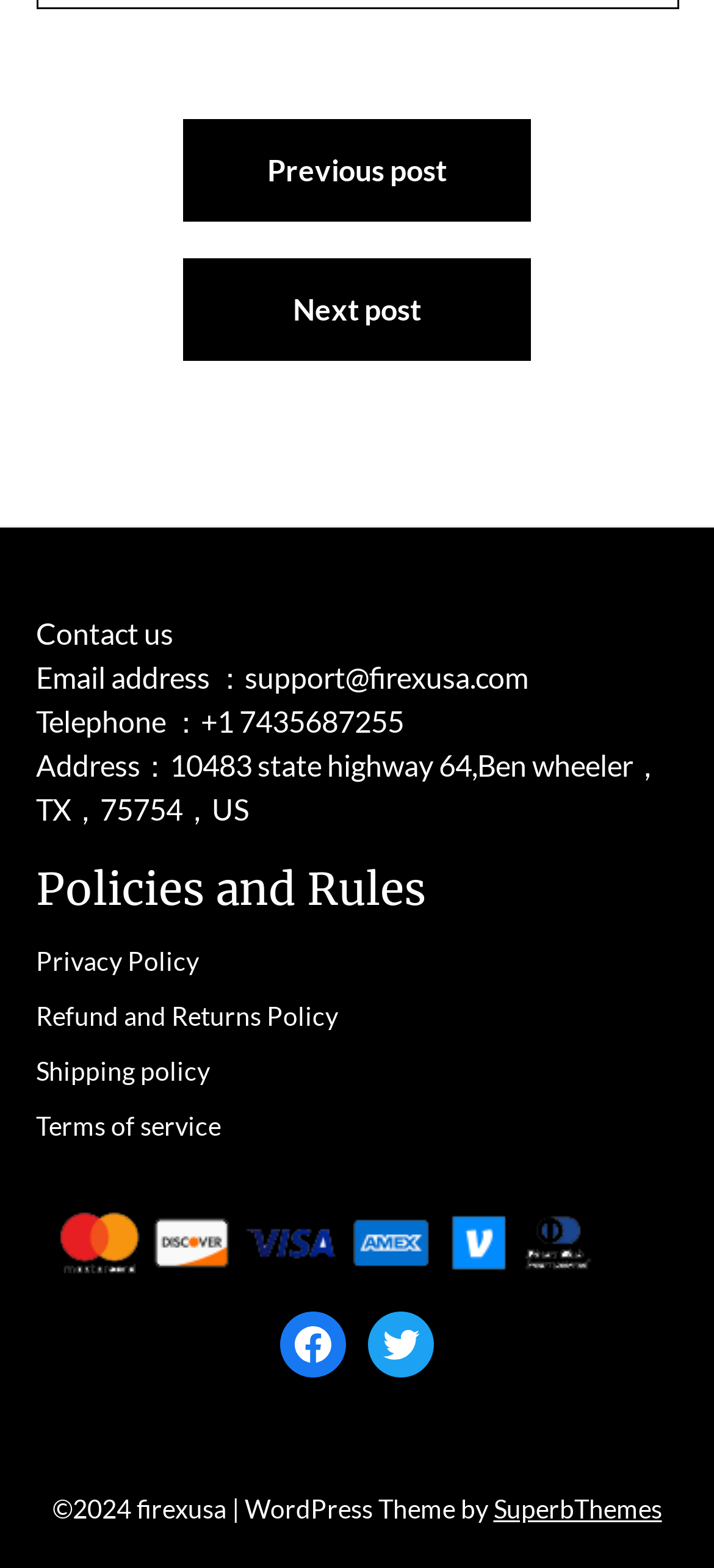Determine the bounding box coordinates of the element that should be clicked to execute the following command: "View privacy policy".

[0.05, 0.599, 0.95, 0.63]